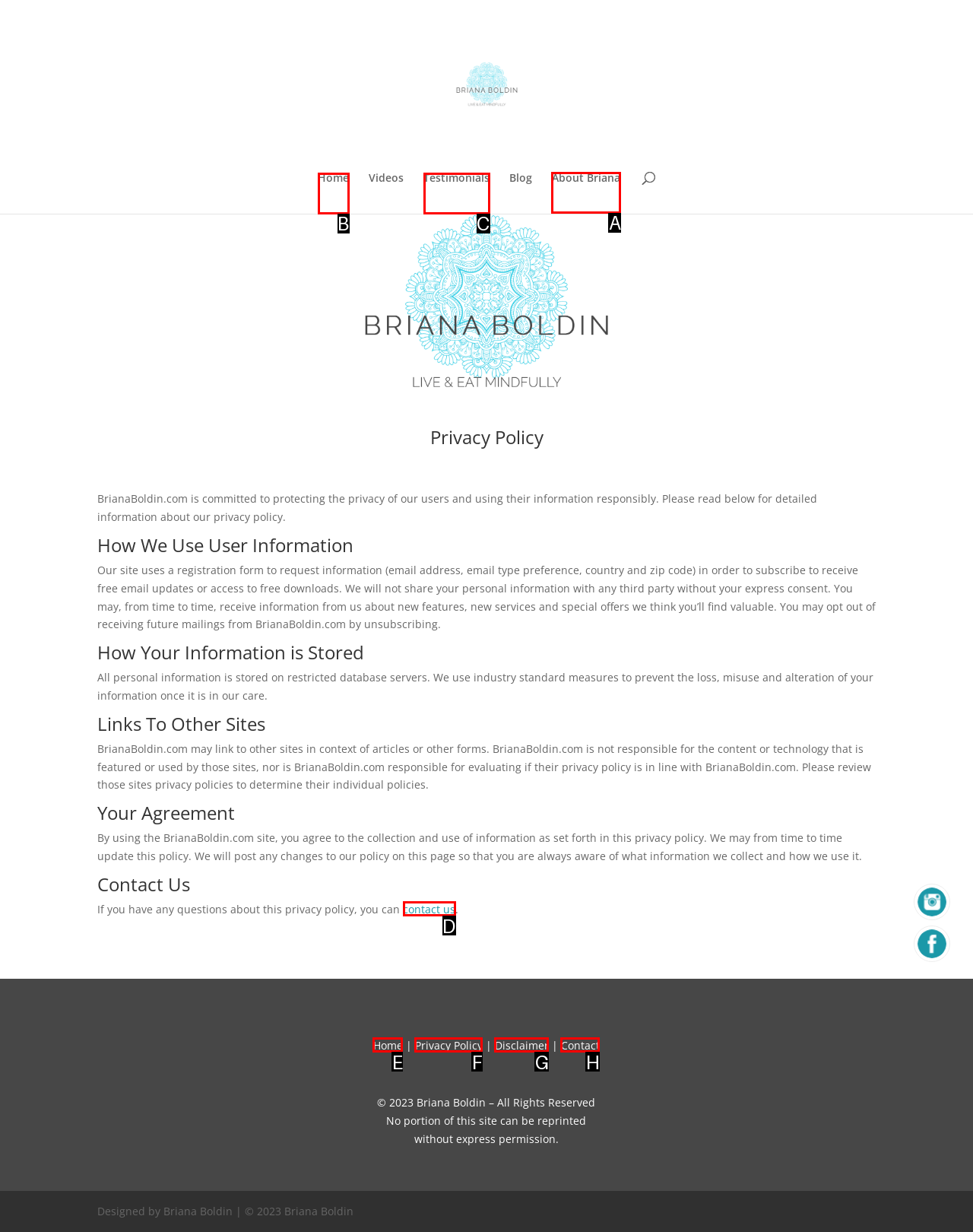Given the task: Click the 'About Briana' link, tell me which HTML element to click on.
Answer with the letter of the correct option from the given choices.

A